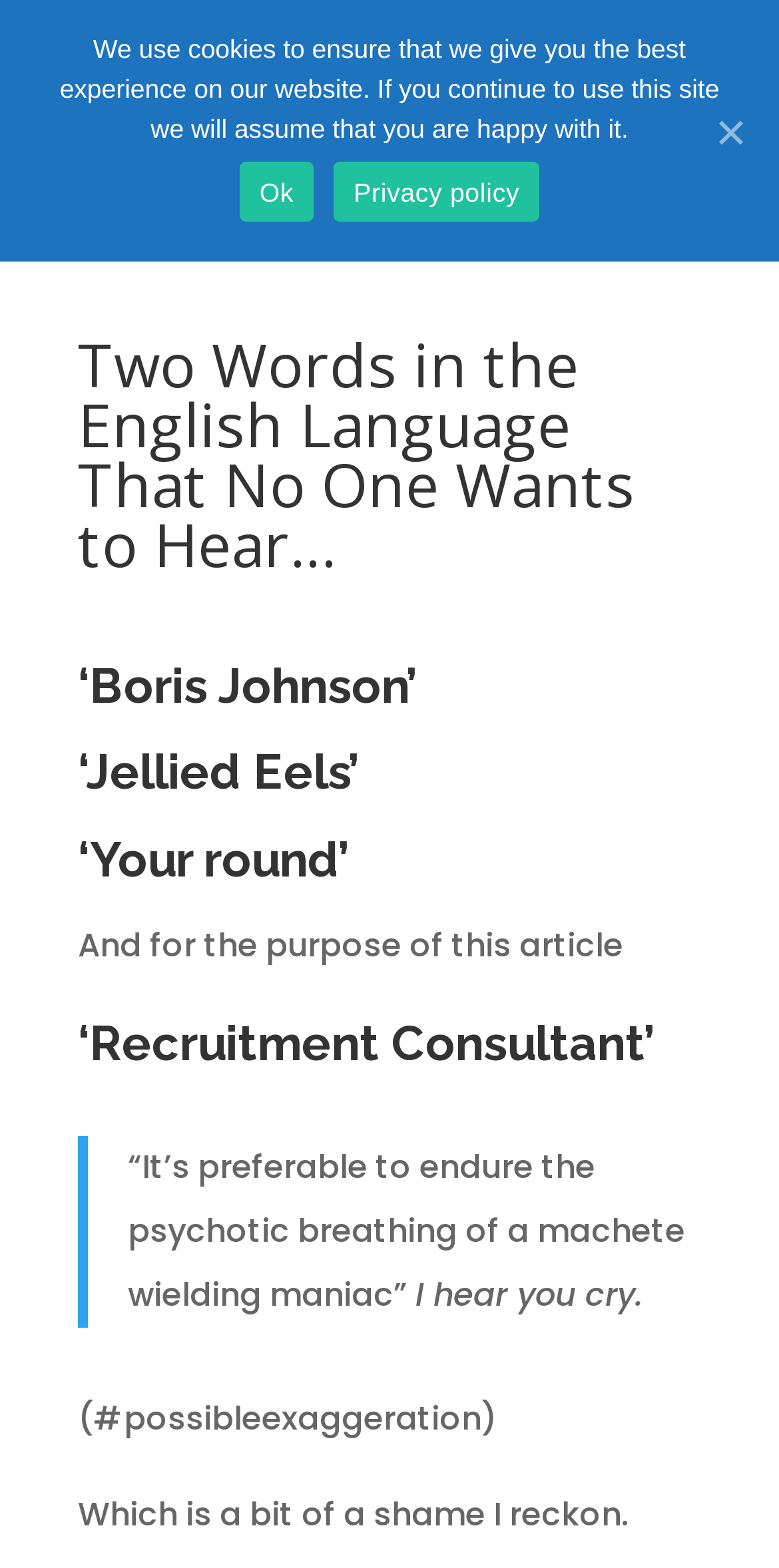Determine the coordinates of the bounding box for the clickable area needed to execute this instruction: "Read the latest news".

[0.308, 0.382, 0.518, 0.406]